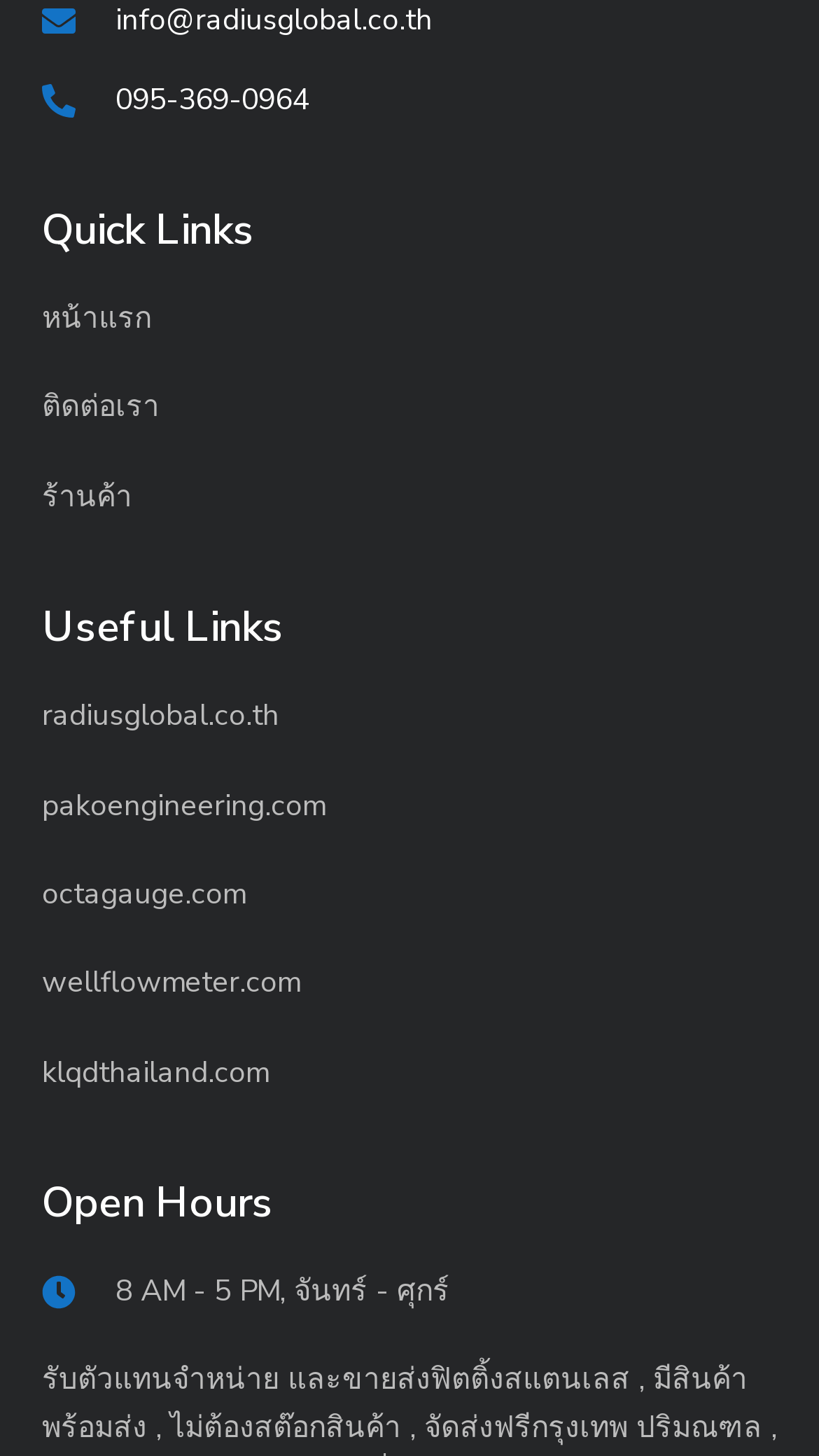Based on the description "pakoengineering.com", find the bounding box of the specified UI element.

[0.051, 0.538, 0.949, 0.57]